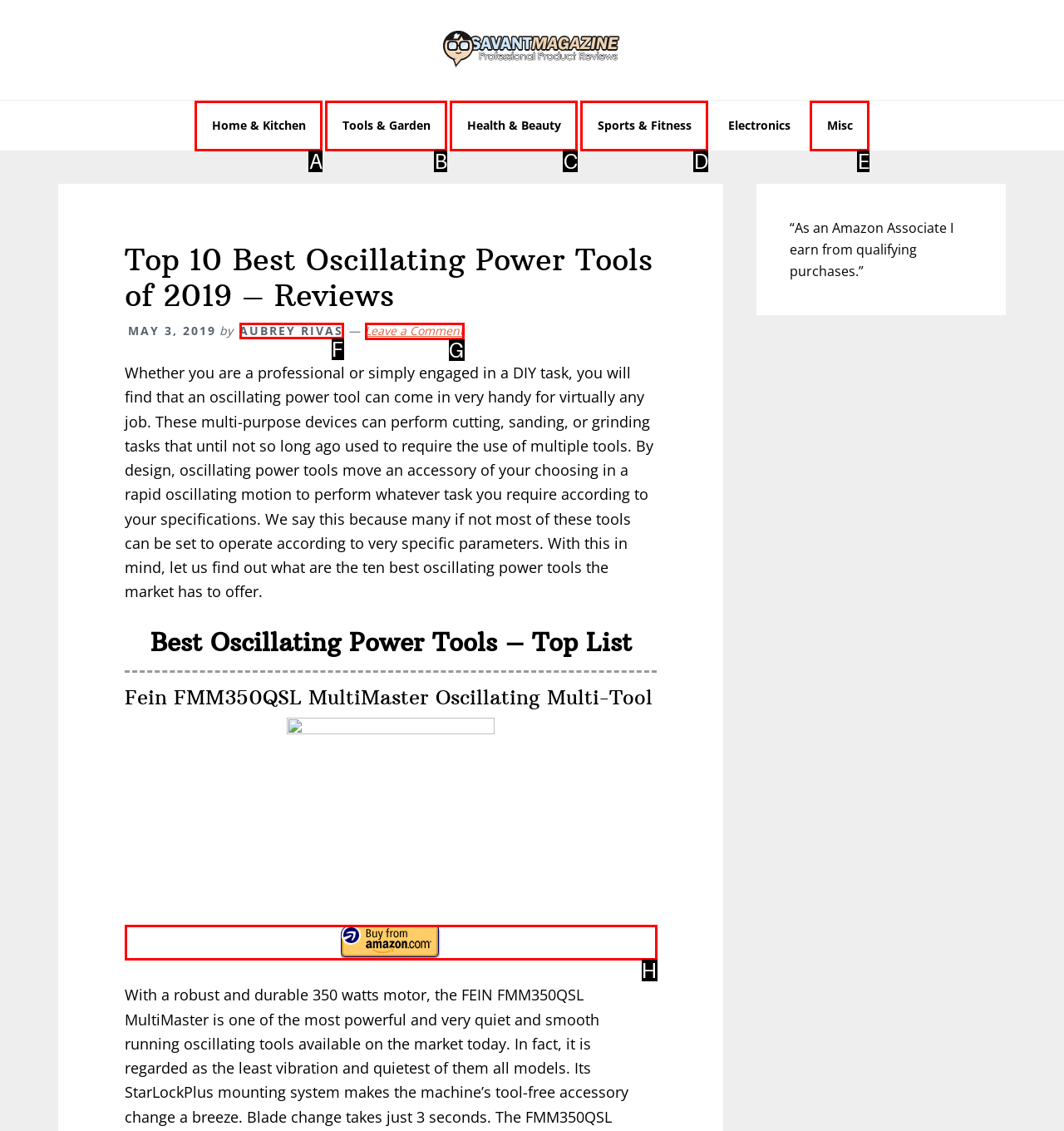Identify the correct choice to execute this task: leave a comment
Respond with the letter corresponding to the right option from the available choices.

G